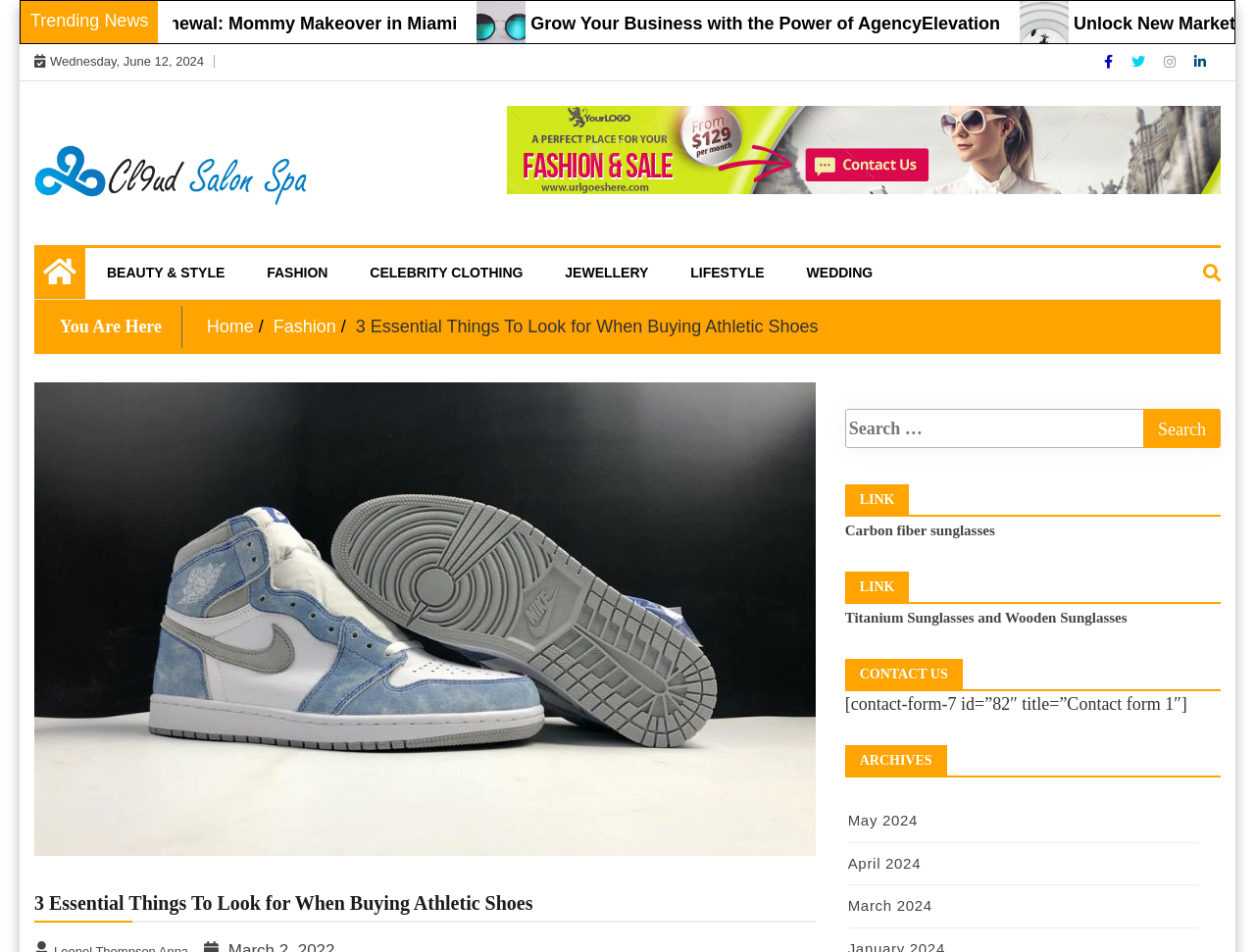What is the main heading displayed on the webpage? Please provide the text.

Cl9ud Salon Spa